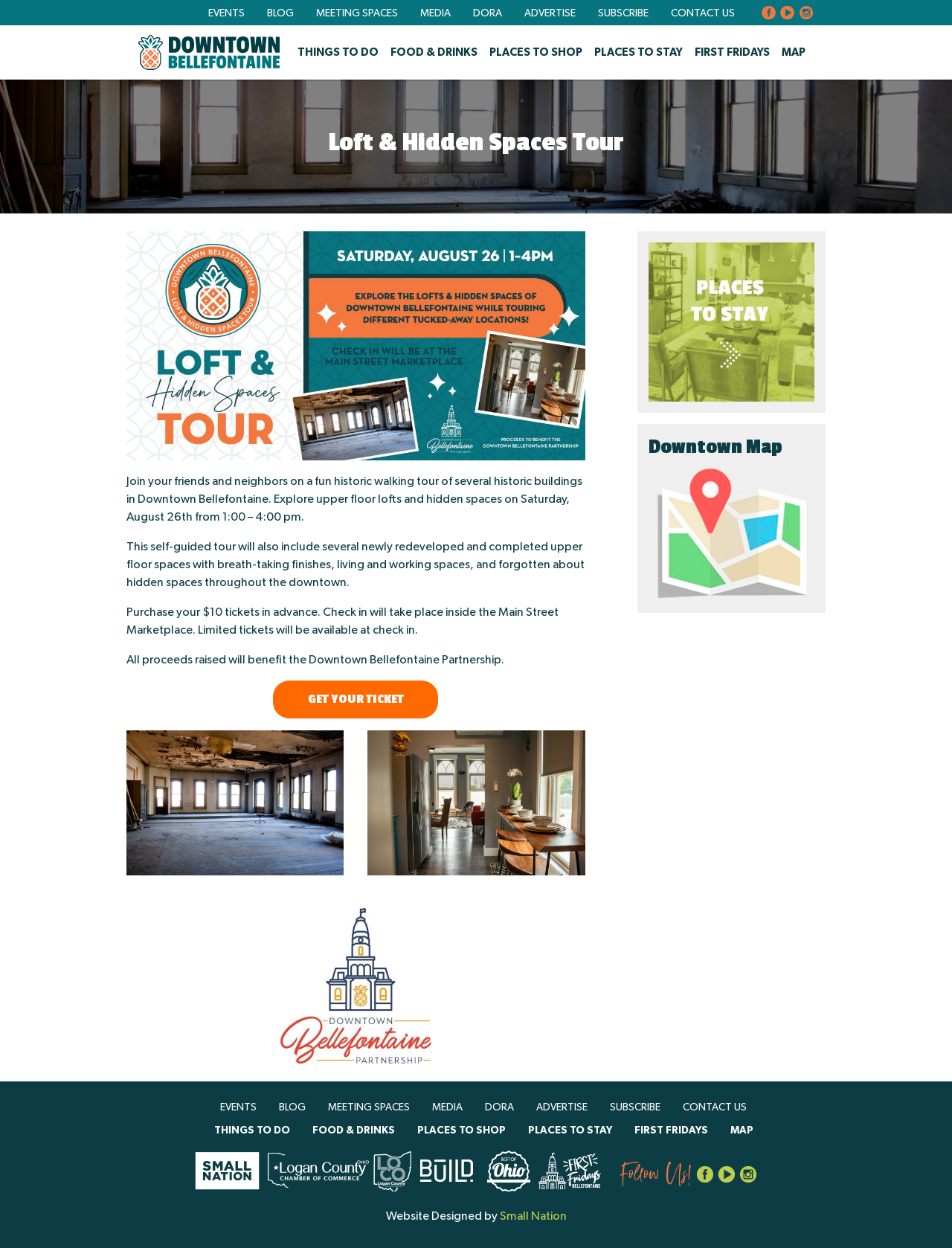What is the theme of the walking tour?
Refer to the screenshot and respond with a concise word or phrase.

historic